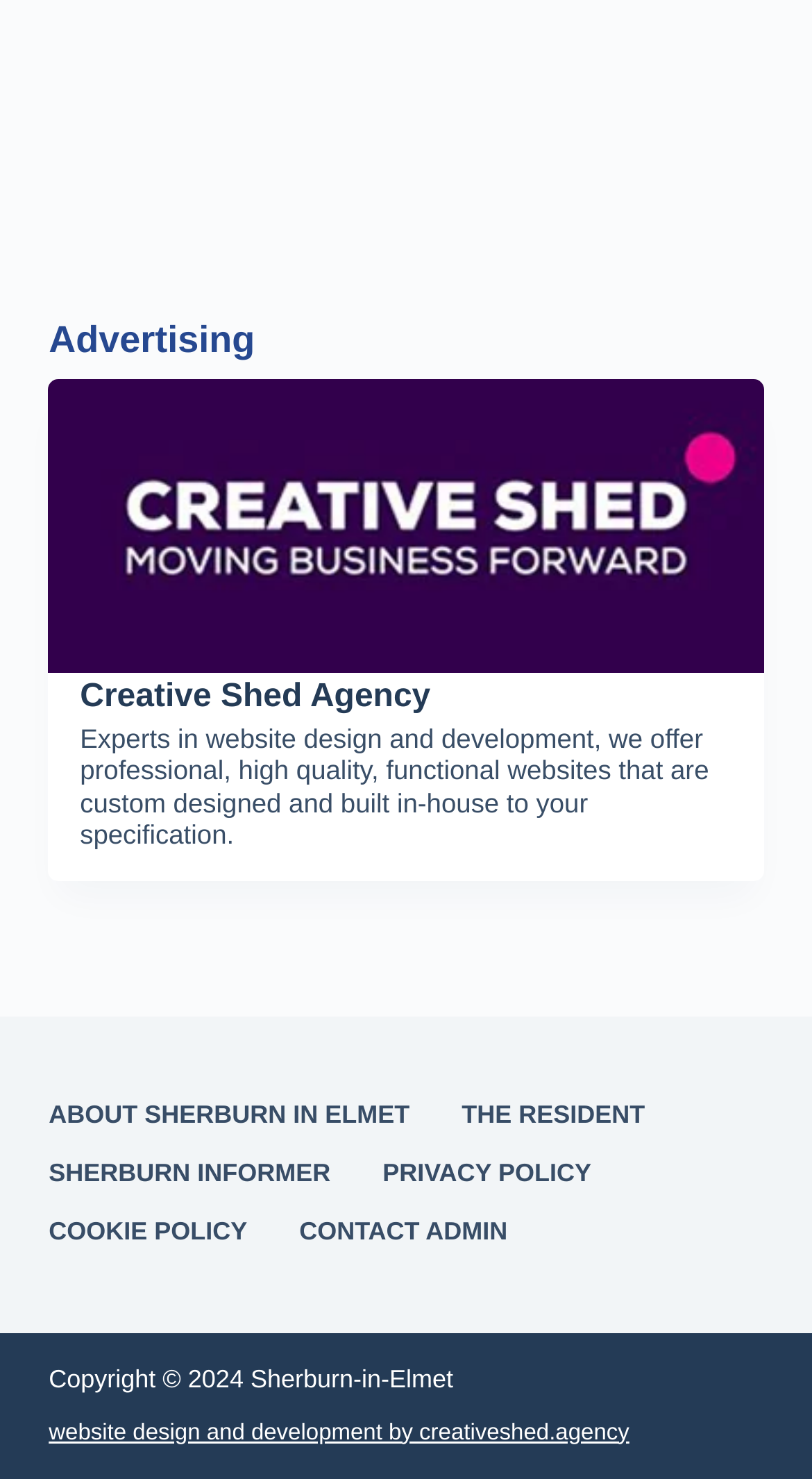What is the name of the location mentioned in the footer menu?
Using the visual information from the image, give a one-word or short-phrase answer.

Sherburn-in-Elmet